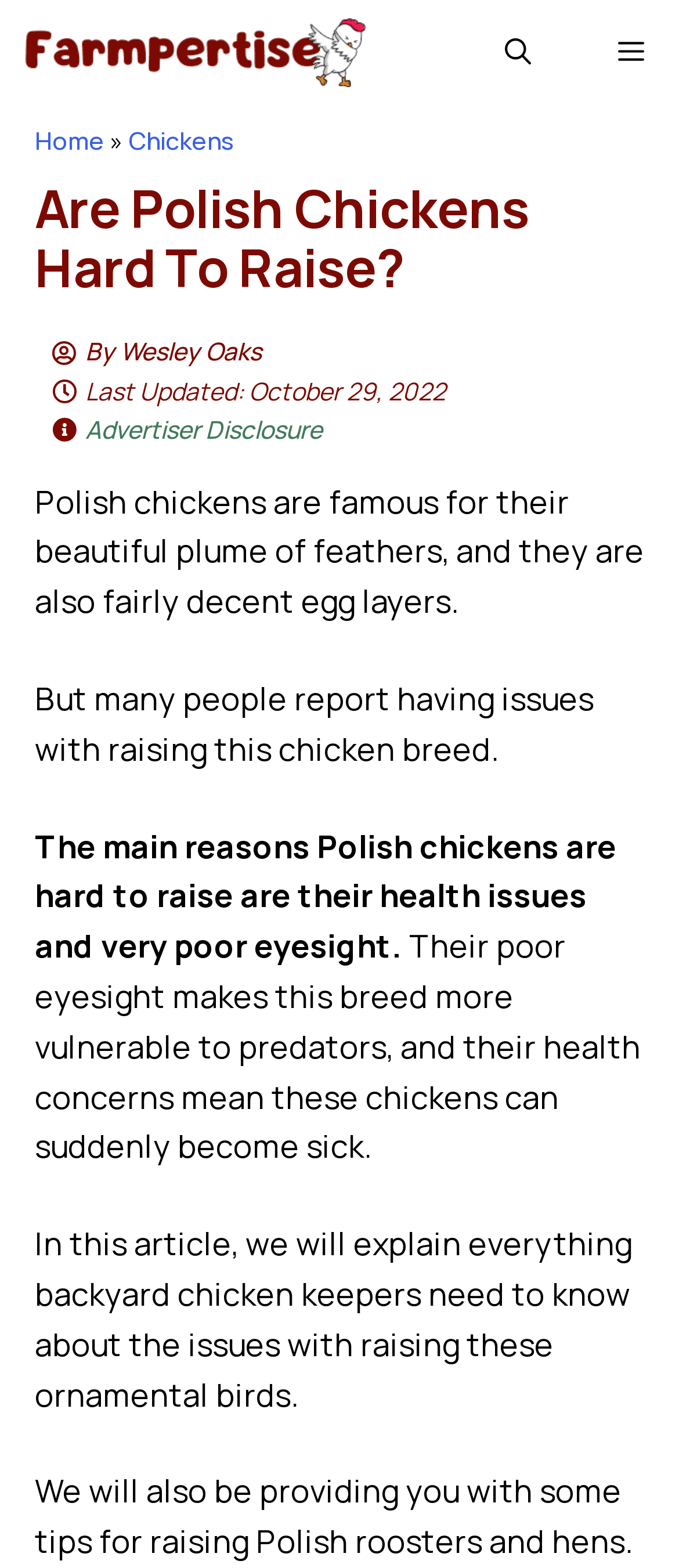Who wrote the article about Polish chickens?
Provide a detailed answer to the question, using the image to inform your response.

The author of the article is mentioned as Wesley Oaks, which is found in the link 'By Wesley Oaks' on the webpage.